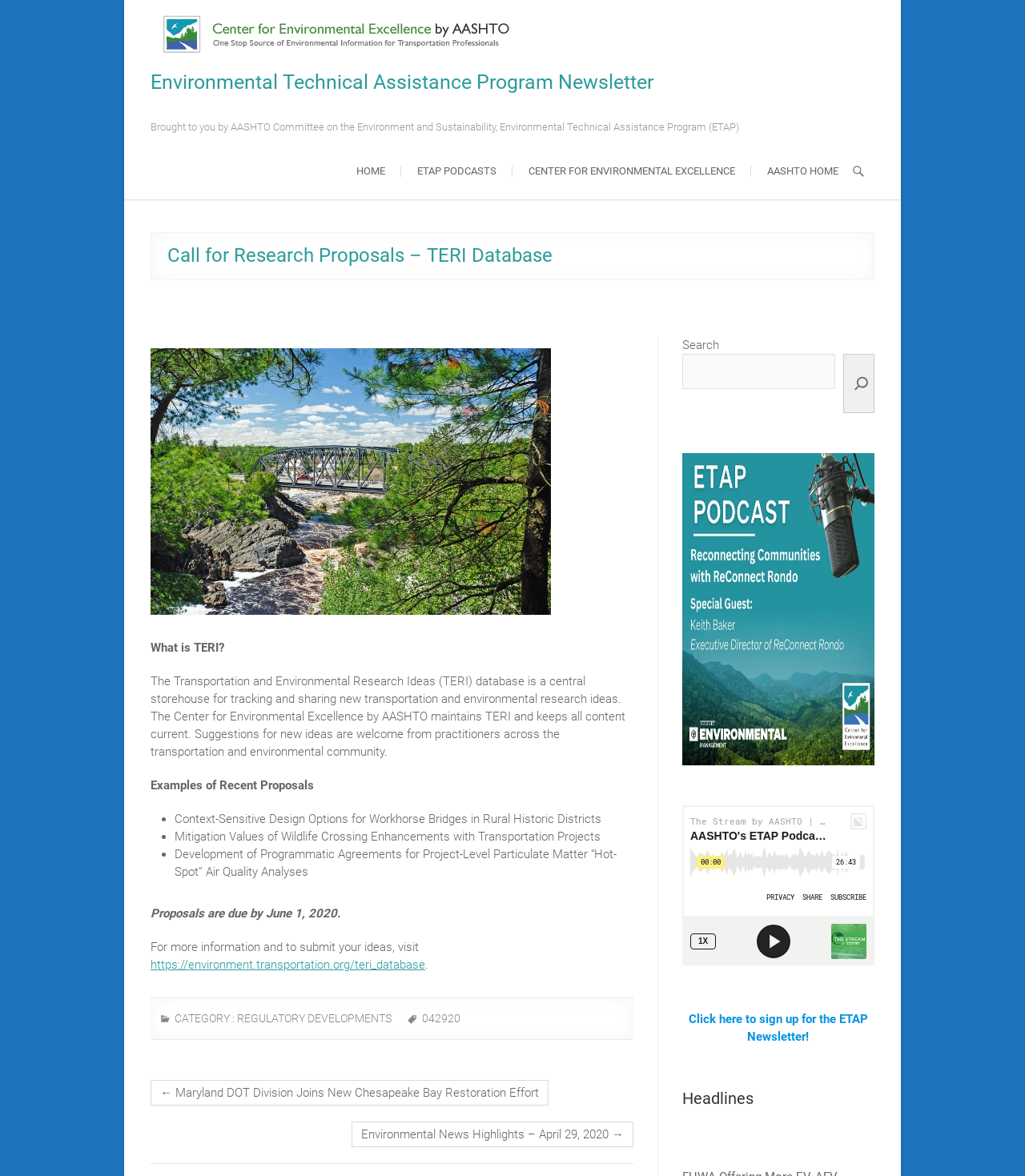What is the purpose of the TERI database?
From the screenshot, provide a brief answer in one word or phrase.

Tracking and sharing new transportation and environmental research ideas